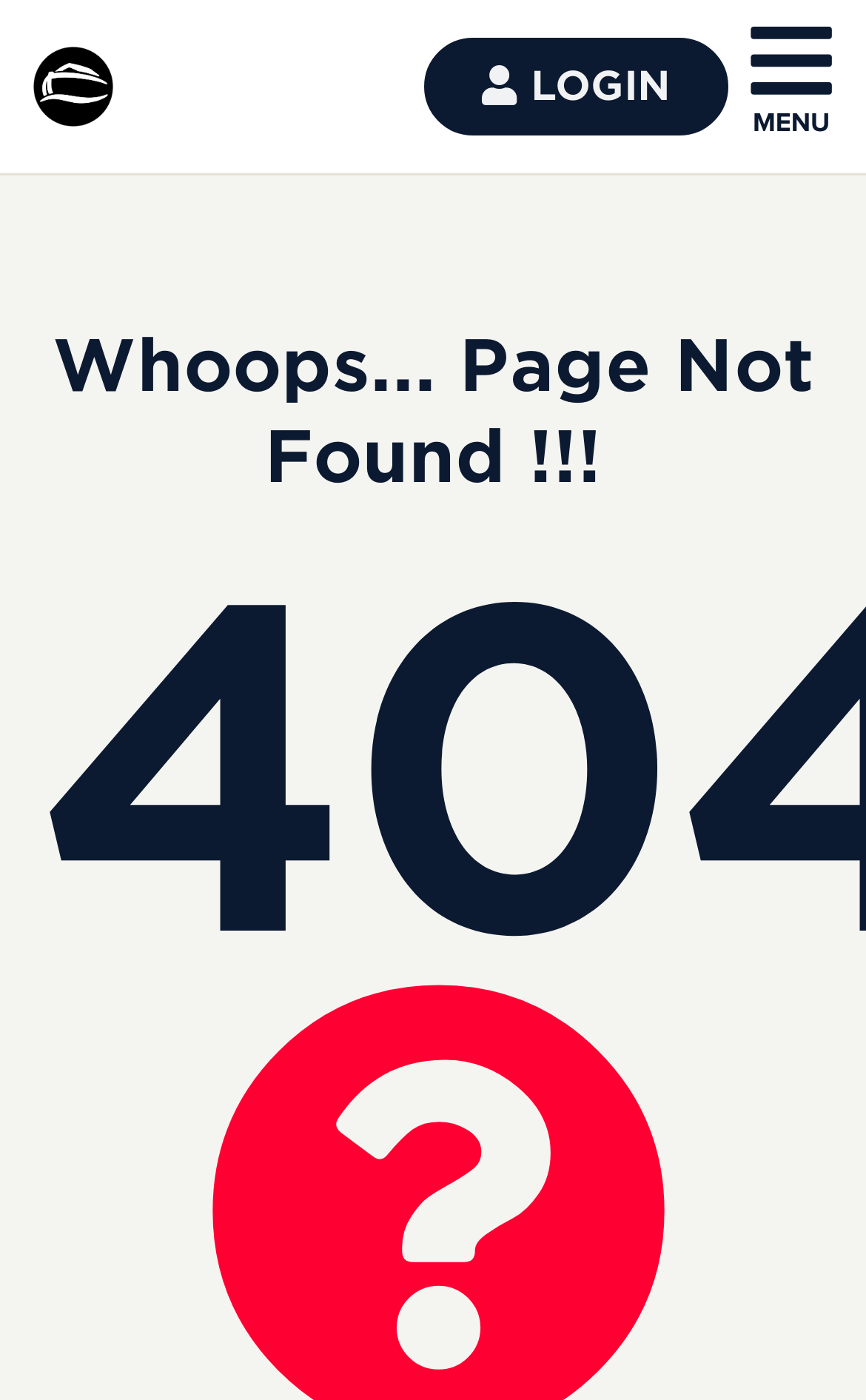What is the text of the first link?
Look at the screenshot and give a one-word or phrase answer.

Venture Church